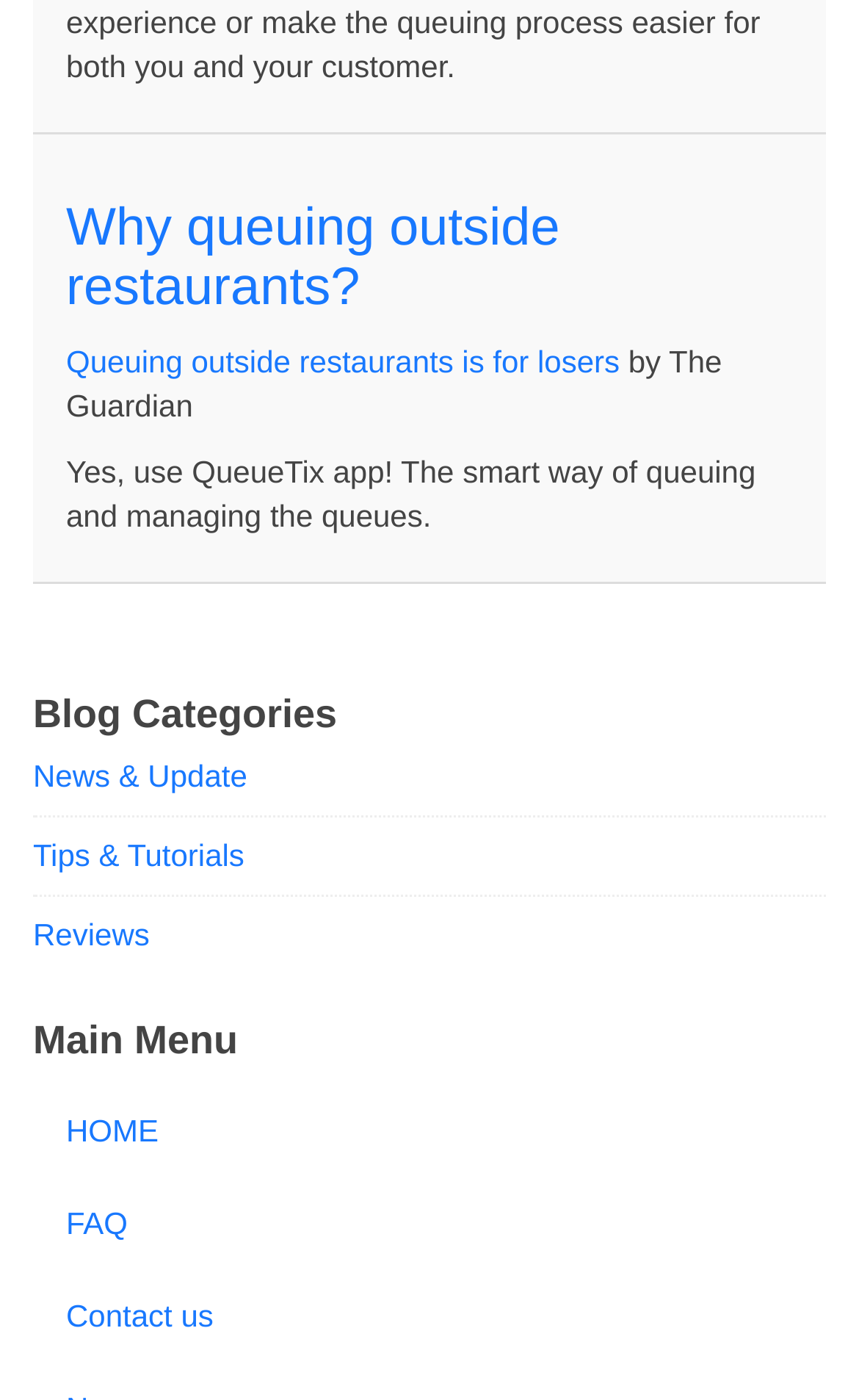Determine the bounding box coordinates of the section to be clicked to follow the instruction: "Read the article about queuing outside restaurants". The coordinates should be given as four float numbers between 0 and 1, formatted as [left, top, right, bottom].

[0.077, 0.142, 0.652, 0.226]